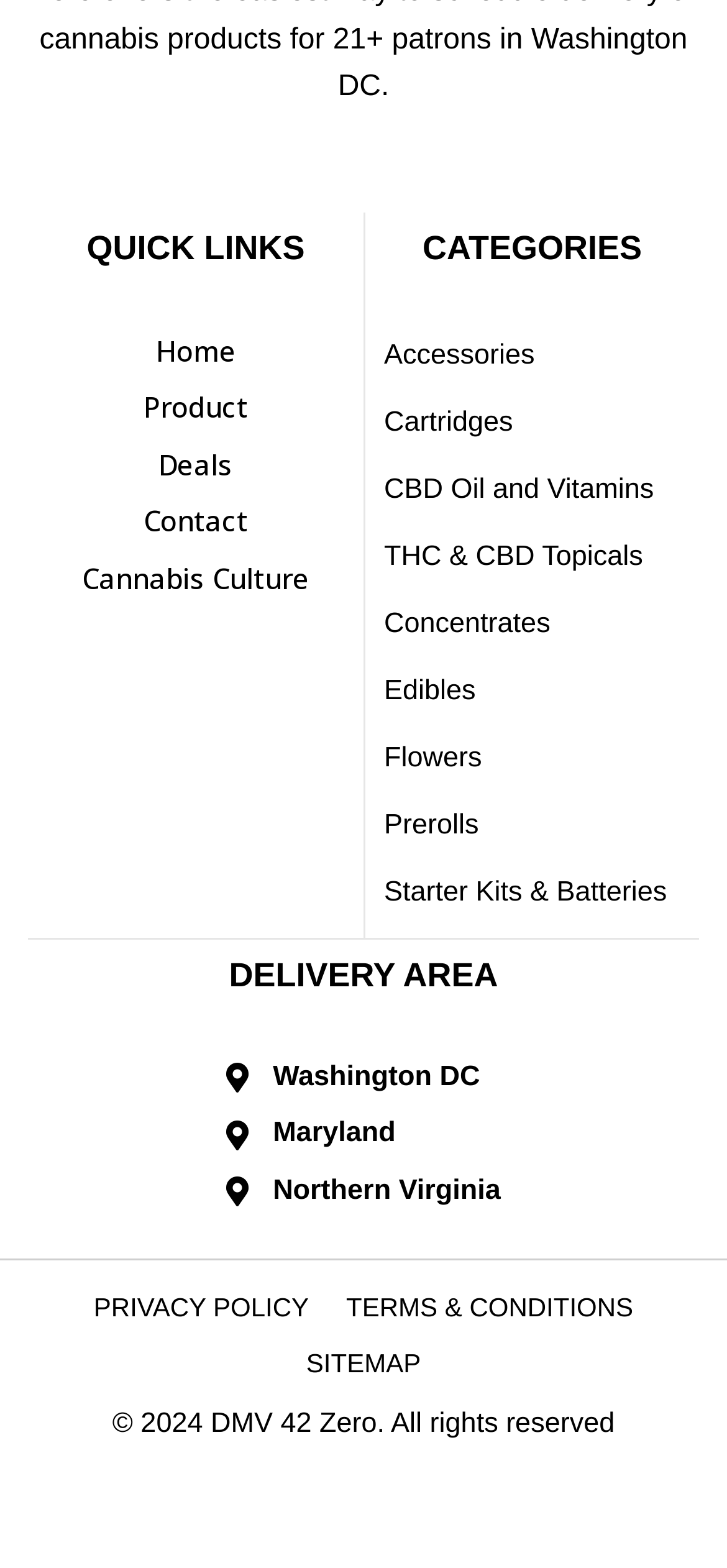Find the bounding box coordinates for the HTML element described in this sentence: "Cannabis Culture". Provide the coordinates as four float numbers between 0 and 1, in the format [left, top, right, bottom].

[0.064, 0.223, 0.474, 0.25]